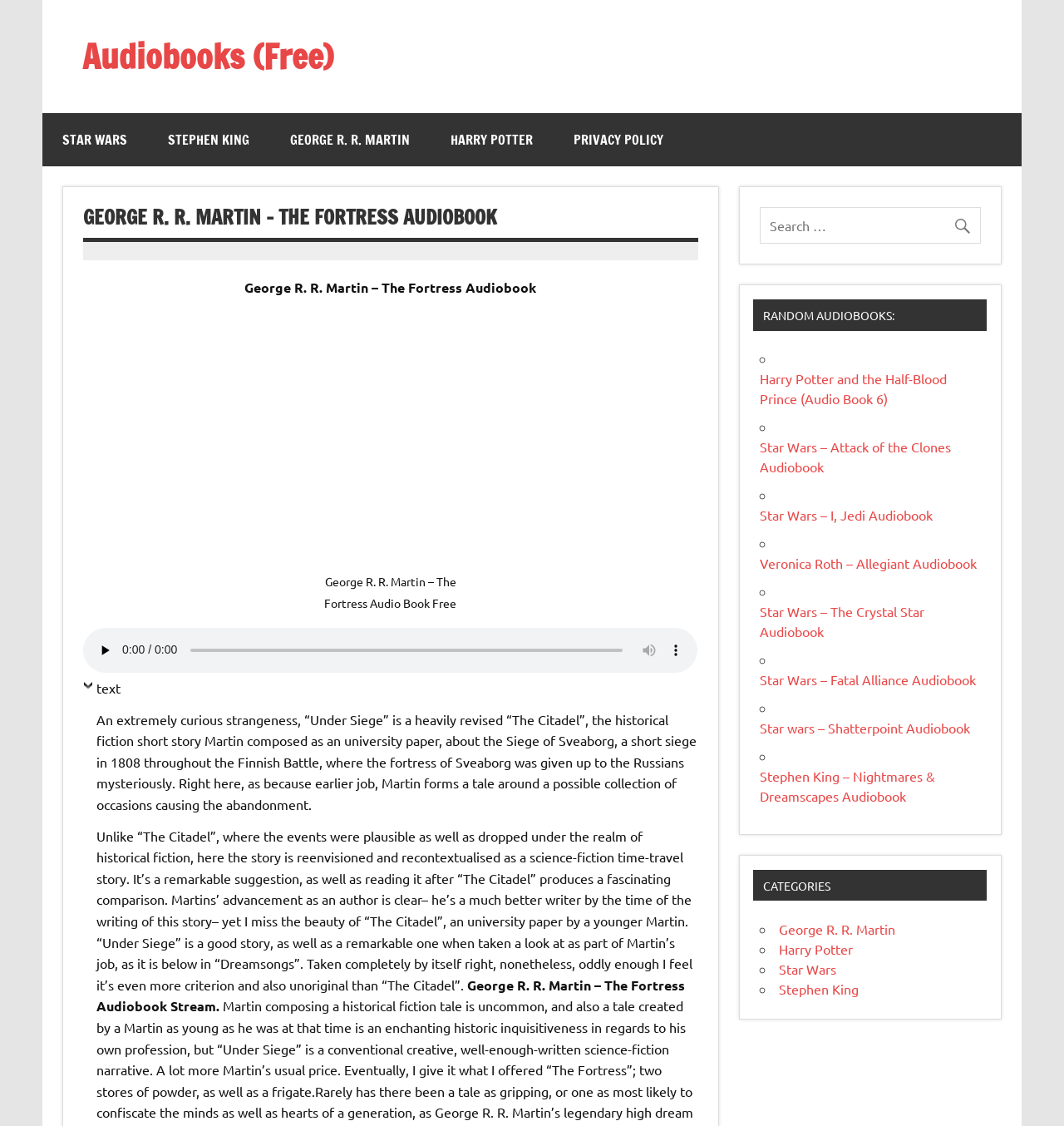Please identify the bounding box coordinates for the region that you need to click to follow this instruction: "Listen to Harry Potter and the Half-Blood Prince audiobook".

[0.714, 0.329, 0.889, 0.361]